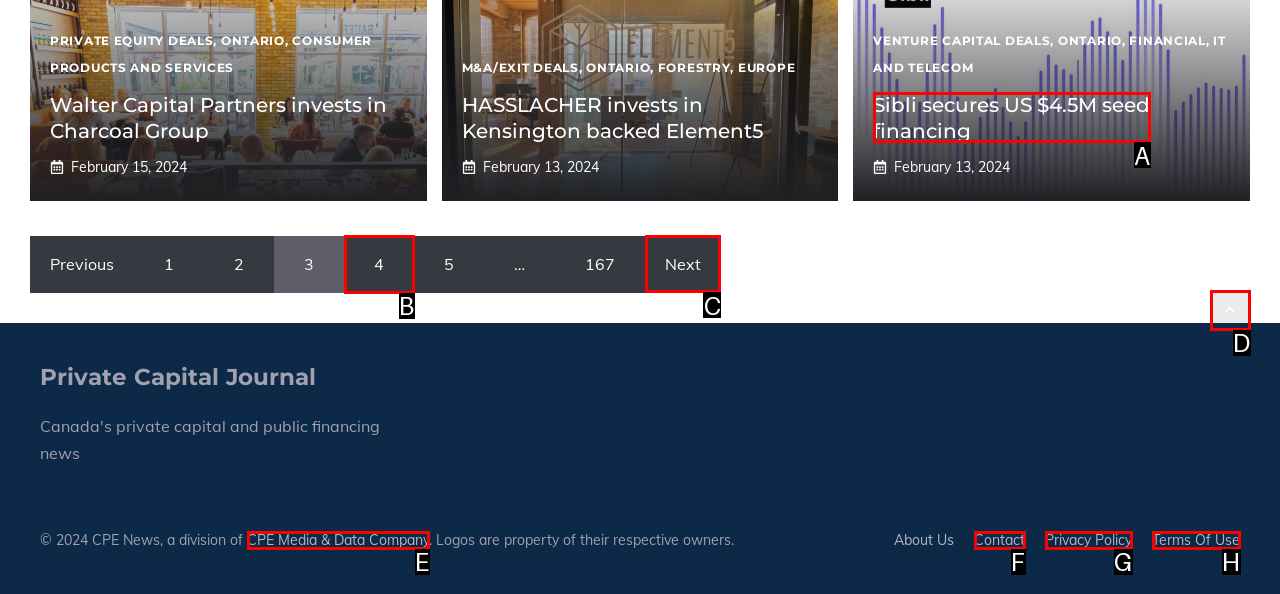Point out the HTML element I should click to achieve the following task: Click on 'Next' Provide the letter of the selected option from the choices.

C